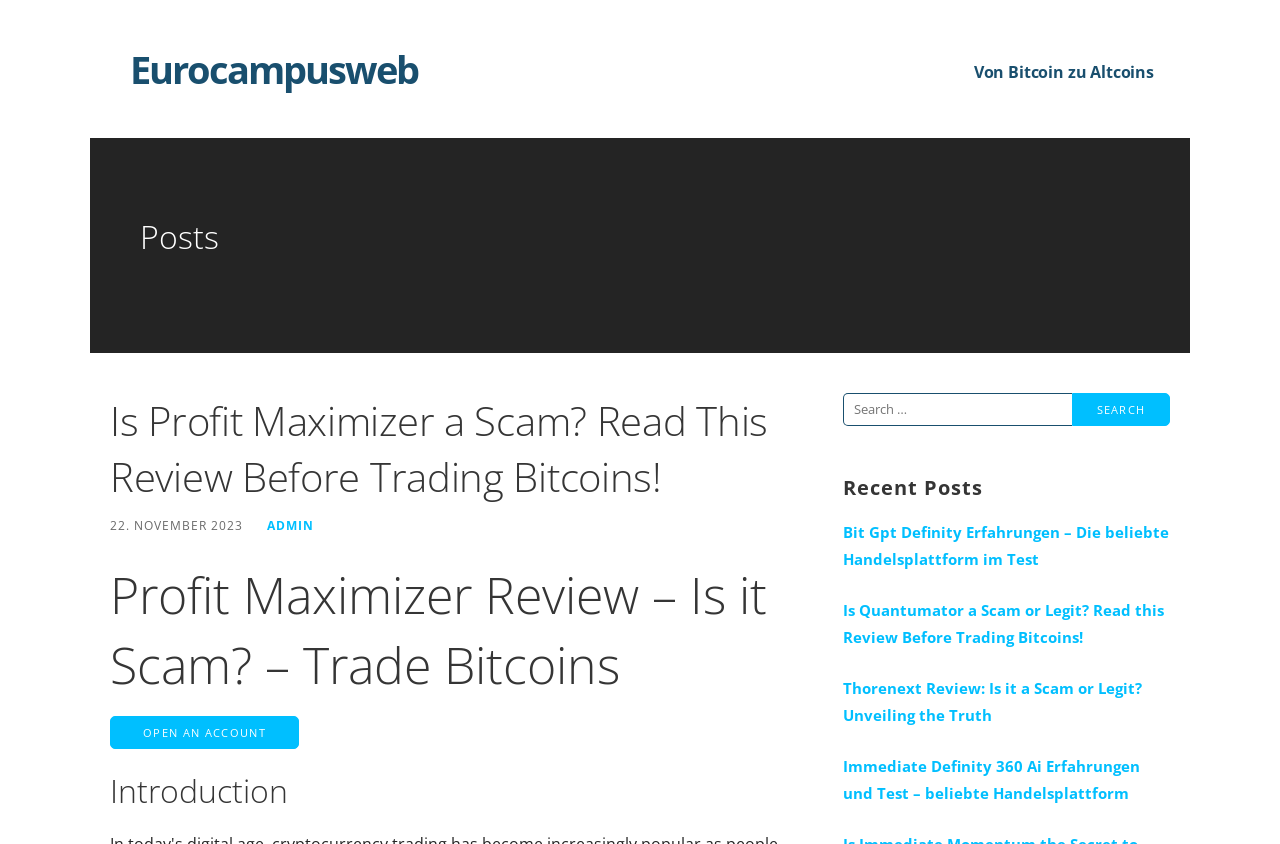Please determine the bounding box coordinates of the area that needs to be clicked to complete this task: 'Read the 'Profit Maximizer Review''. The coordinates must be four float numbers between 0 and 1, formatted as [left, top, right, bottom].

[0.086, 0.663, 0.628, 0.829]